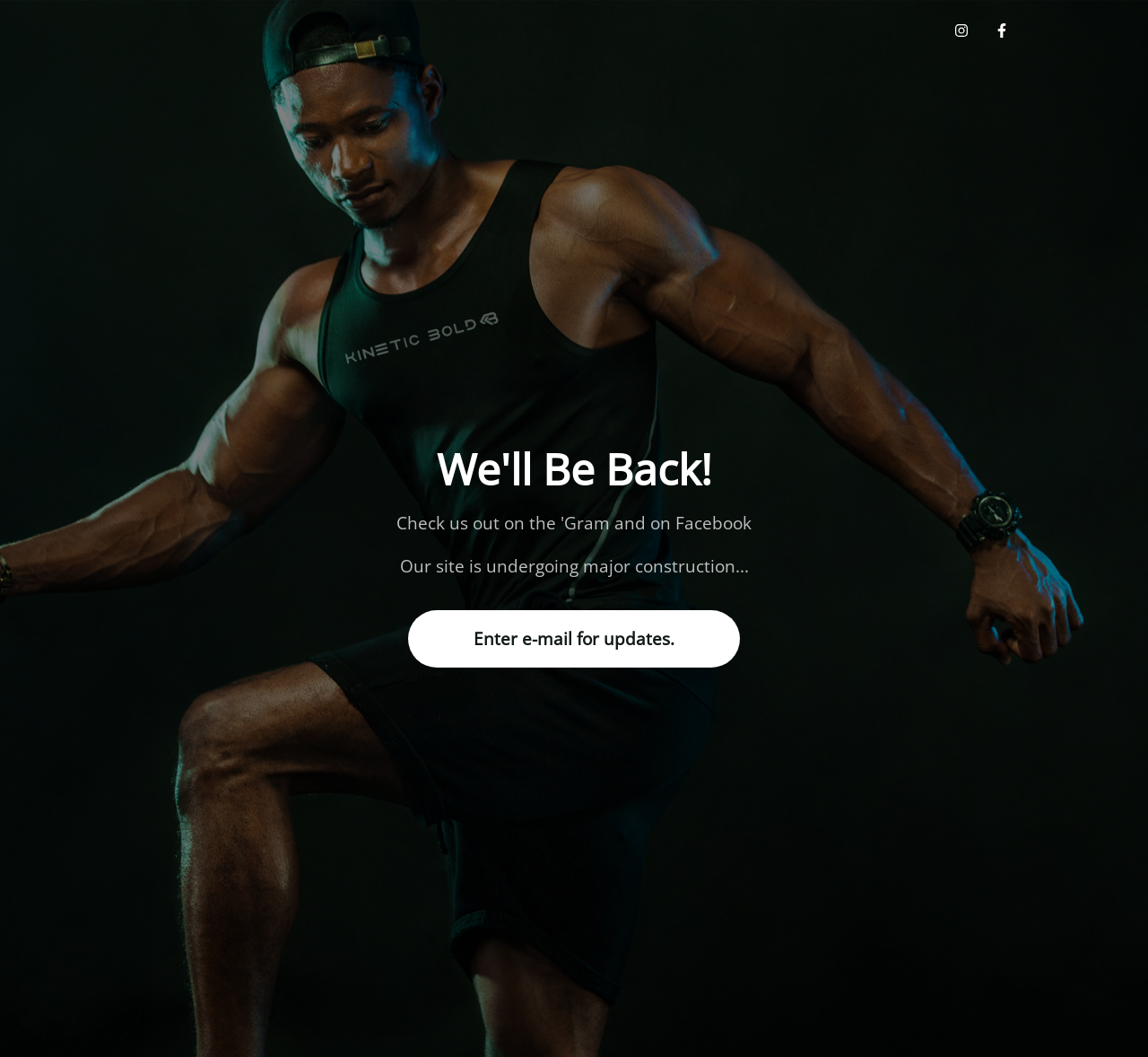Can you find and generate the webpage's heading?

We'll Be Back!